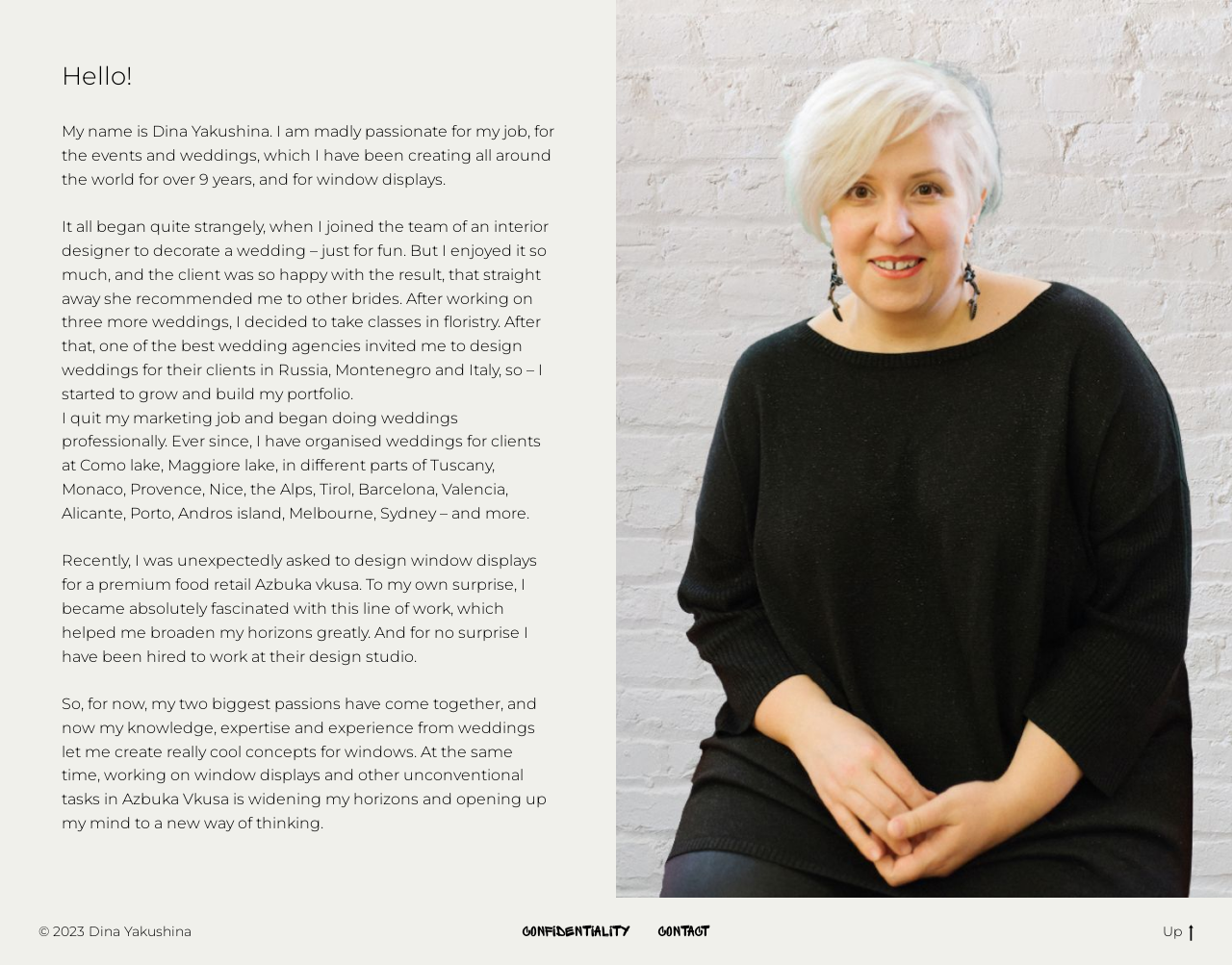How many links are there at the bottom of the page?
Observe the image and answer the question with a one-word or short phrase response.

3